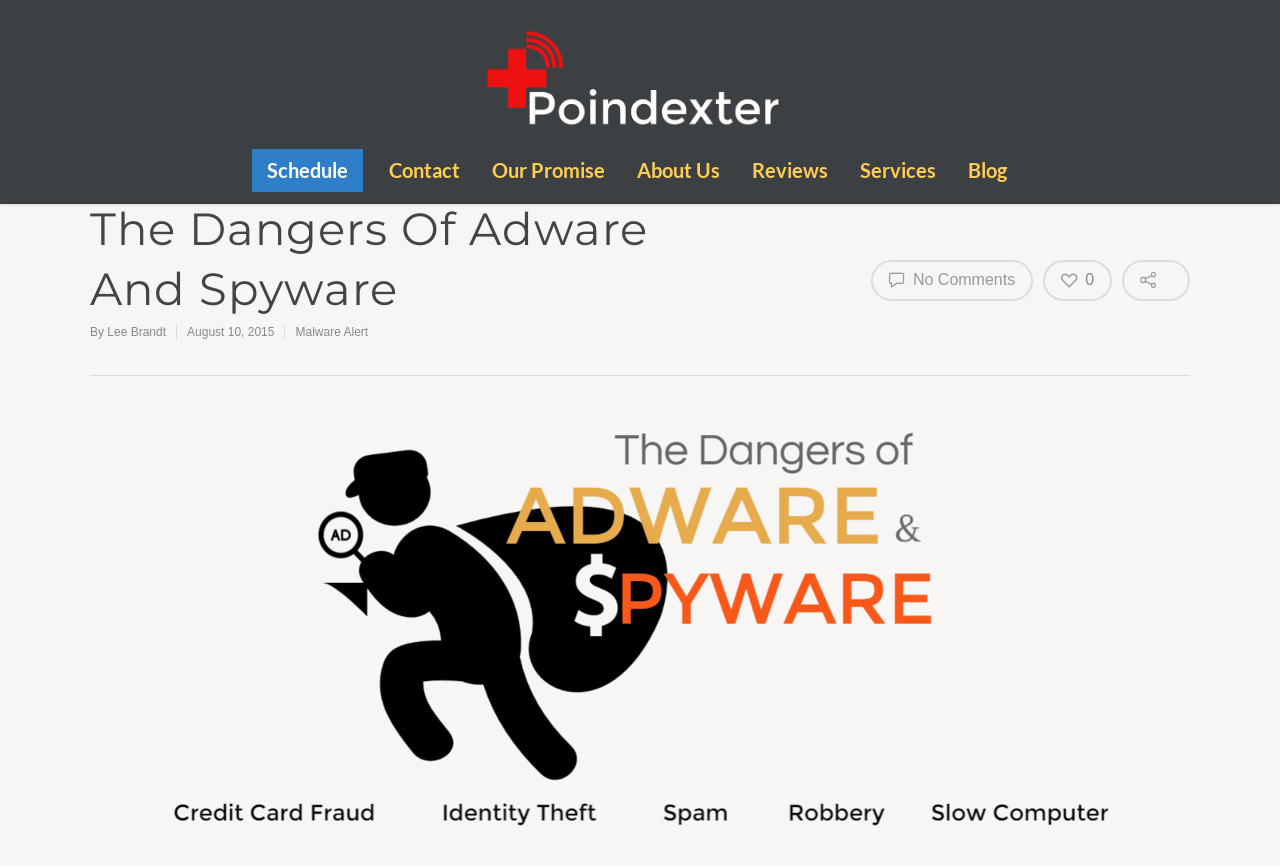Extract the text of the main heading from the webpage.

The Dangers Of Adware And Spyware